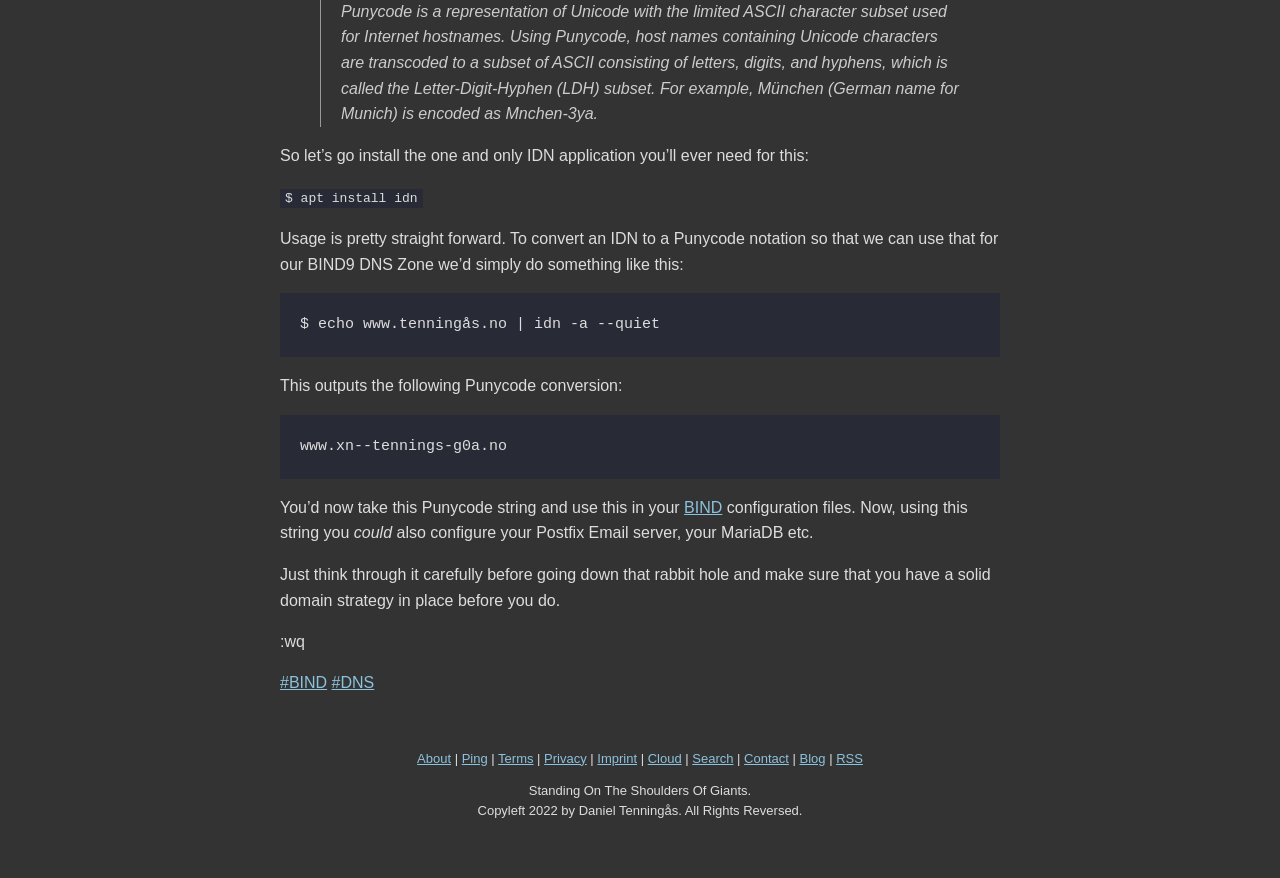Identify the bounding box coordinates of the section that should be clicked to achieve the task described: "click the 'About' link".

[0.326, 0.855, 0.352, 0.872]